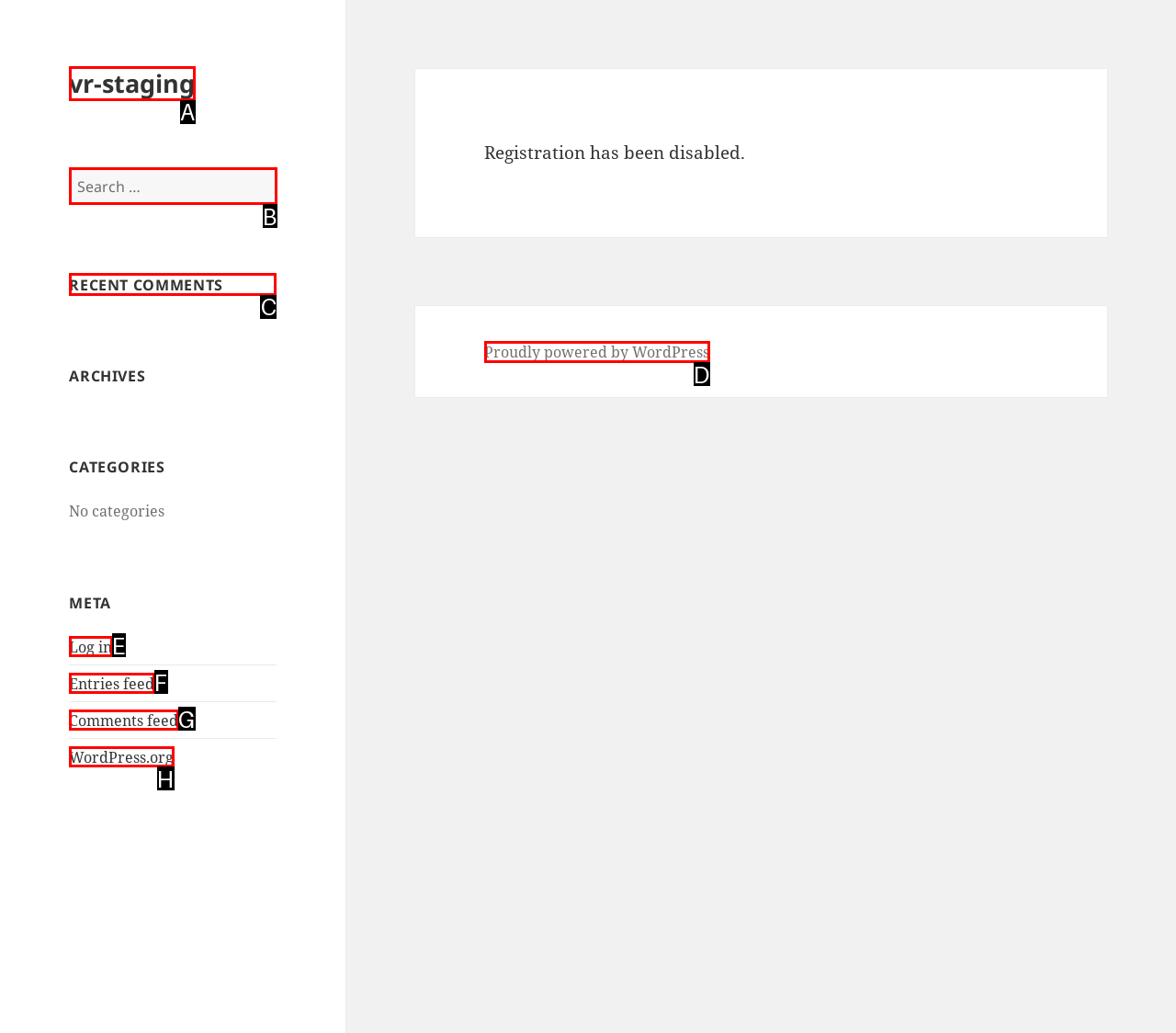Indicate the HTML element that should be clicked to perform the task: View recent comments Reply with the letter corresponding to the chosen option.

C